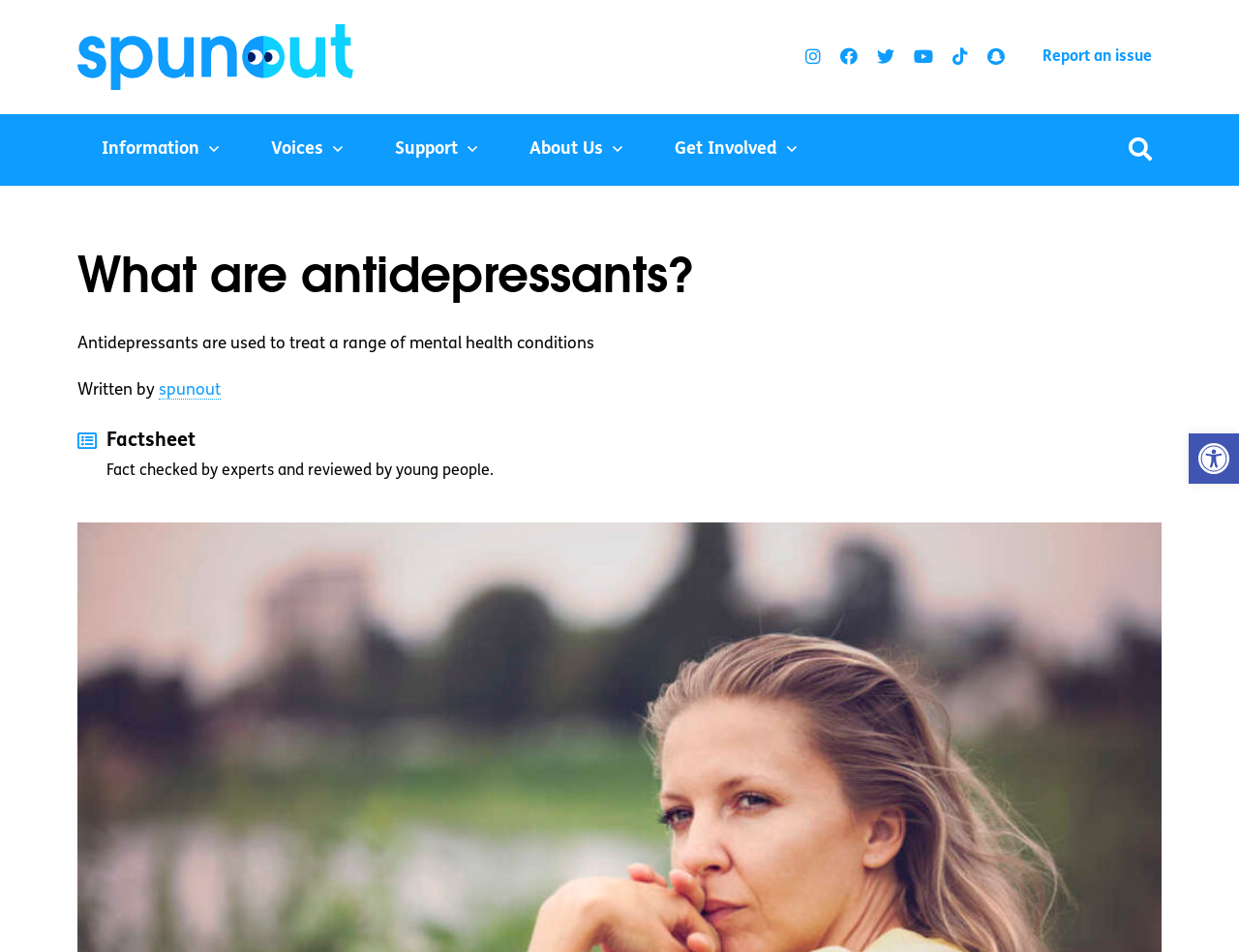Please specify the bounding box coordinates of the element that should be clicked to execute the given instruction: 'Navigate to 'FOOD PILLS' section'. Ensure the coordinates are four float numbers between 0 and 1, expressed as [left, top, right, bottom].

None